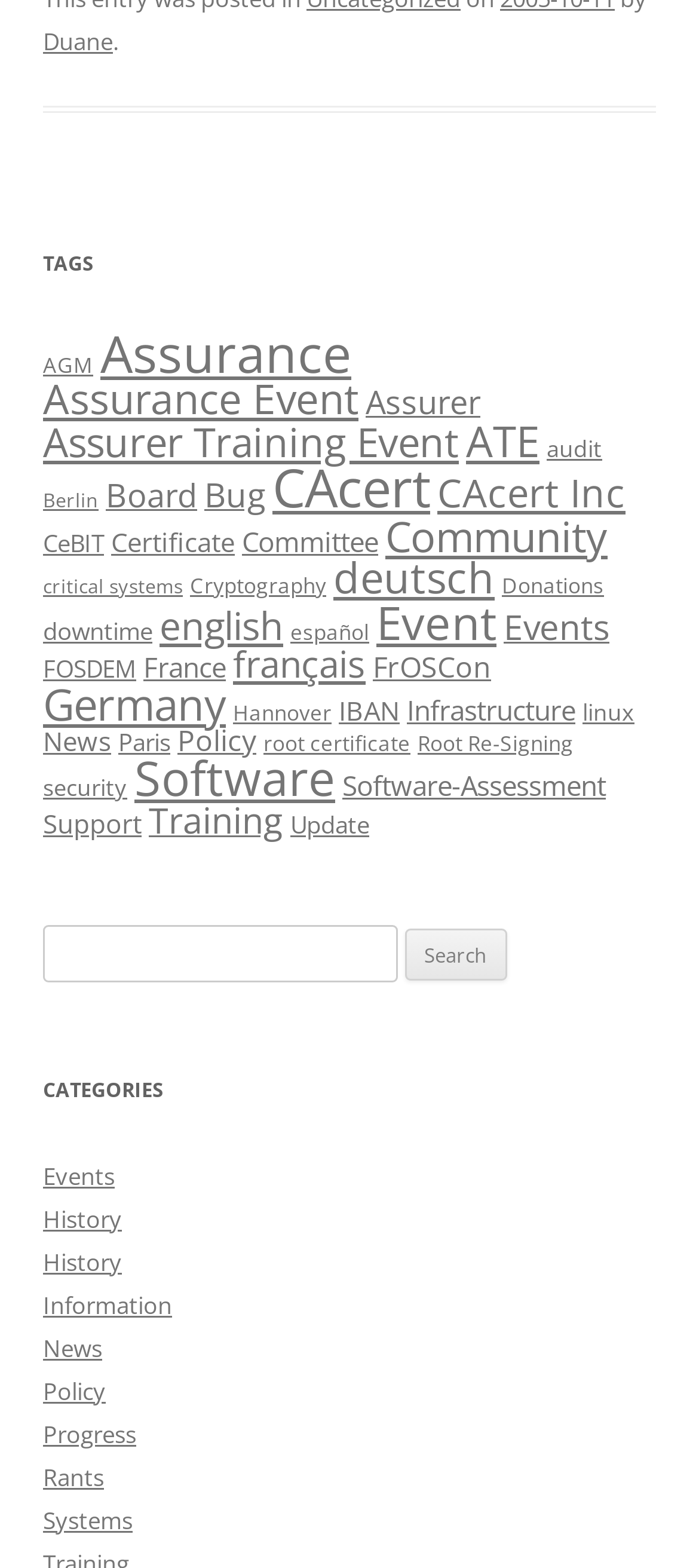Find the bounding box coordinates corresponding to the UI element with the description: "Events". The coordinates should be formatted as [left, top, right, bottom], with values as floats between 0 and 1.

[0.721, 0.384, 0.872, 0.415]